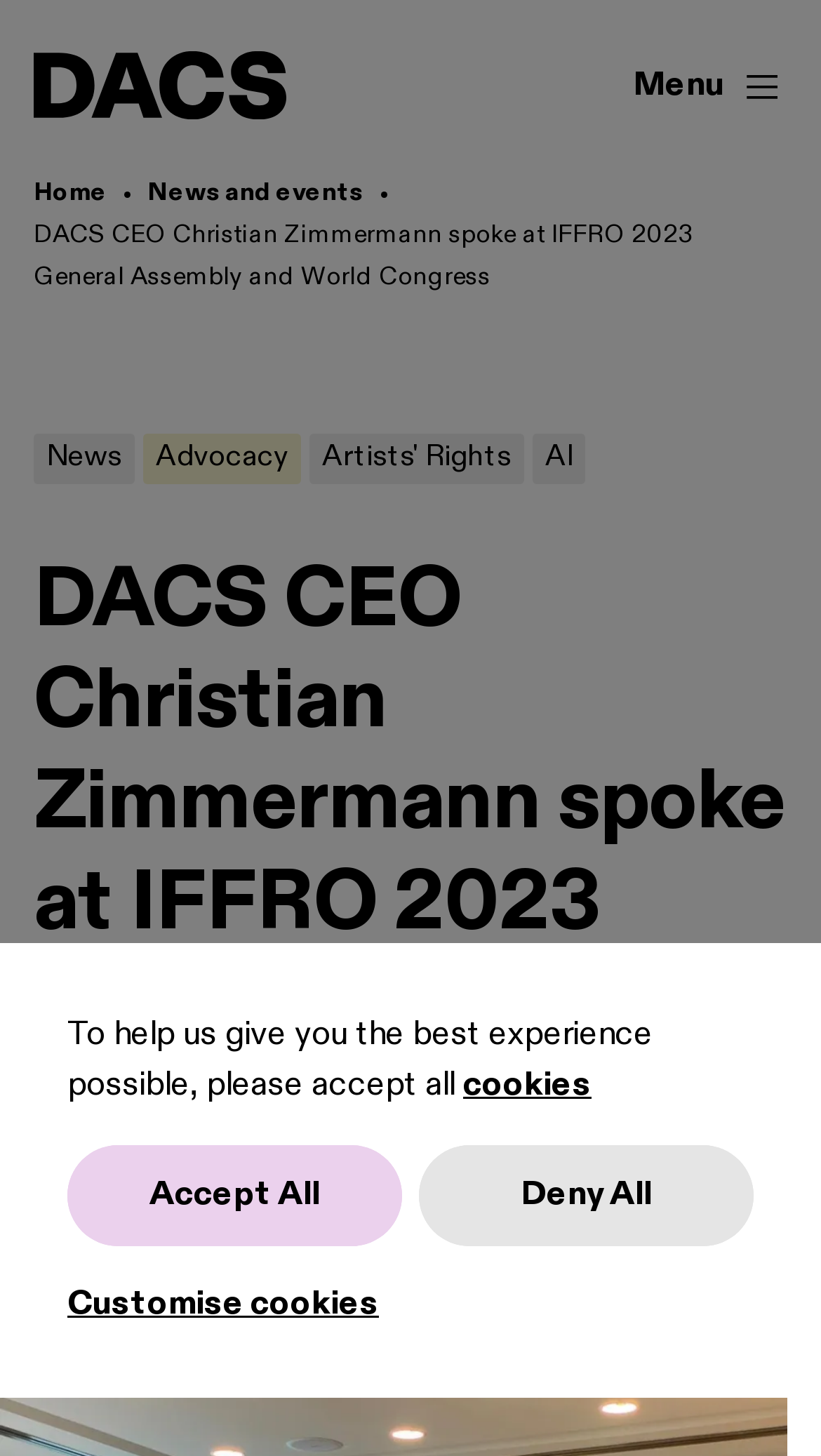Could you specify the bounding box coordinates for the clickable section to complete the following instruction: "view news"?

[0.041, 0.298, 0.164, 0.333]